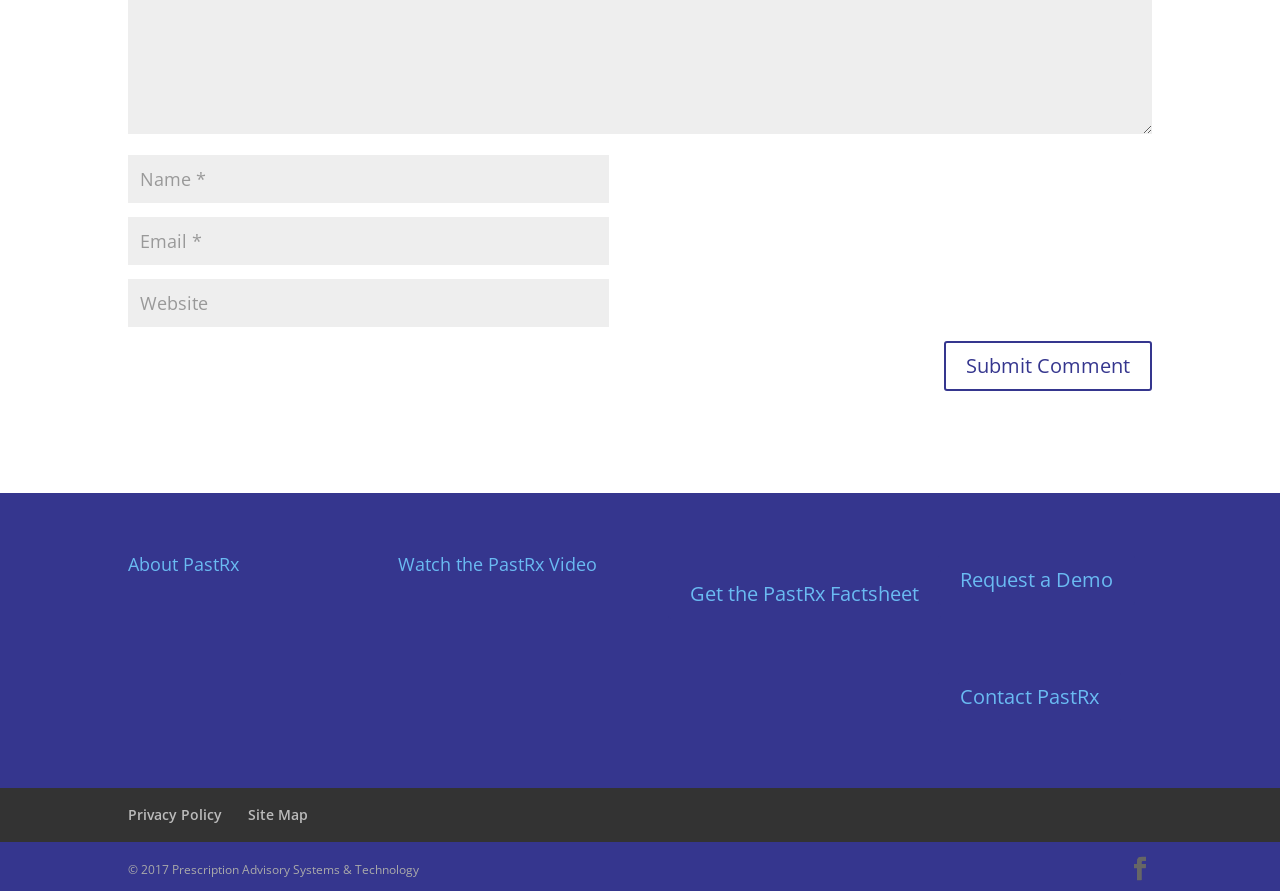What is the button at the top right corner for?
Give a detailed response to the question by analyzing the screenshot.

The button is located at the top right corner and has the text 'Submit Comment', indicating that it is used to submit a comment or feedback.